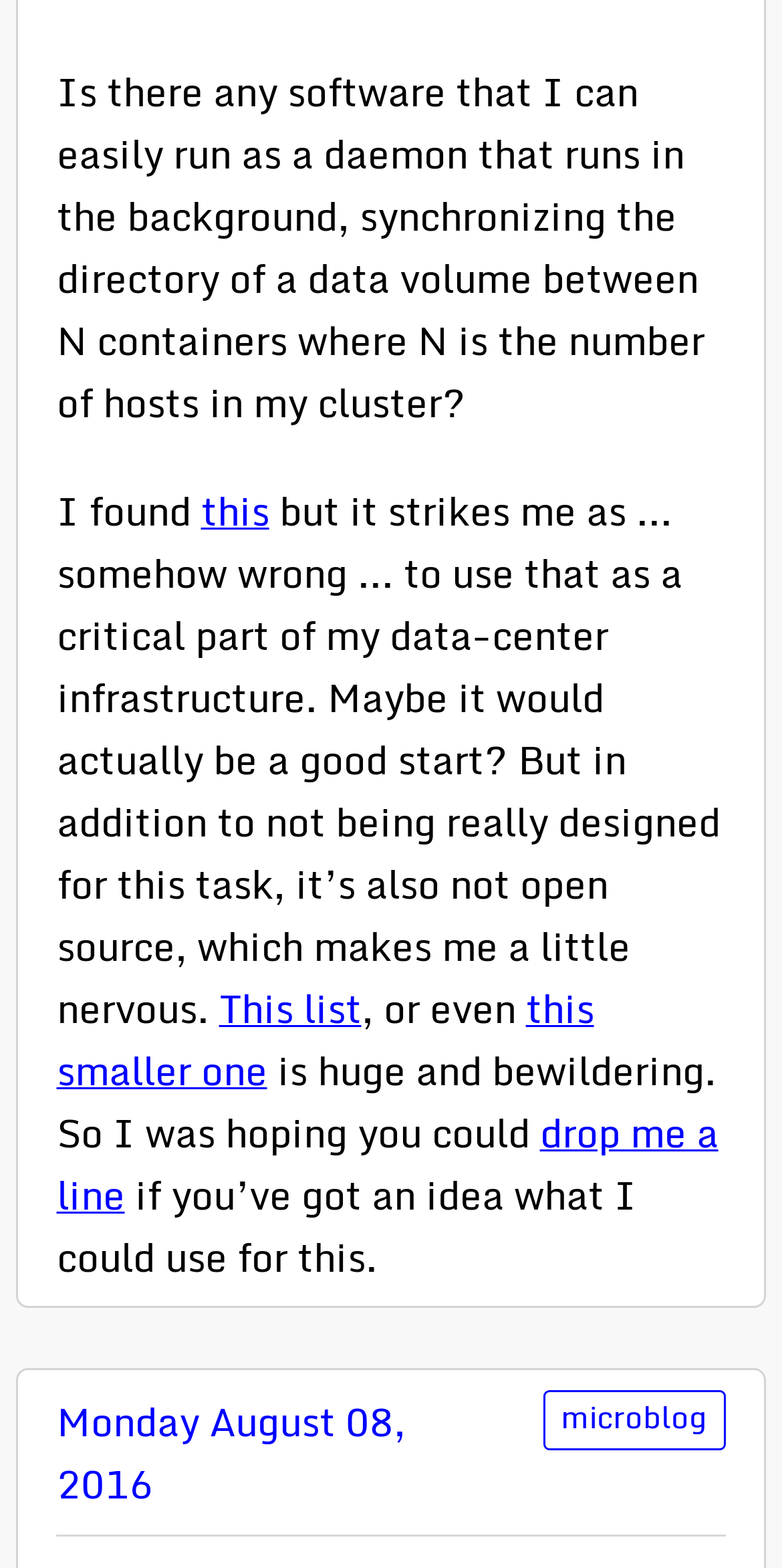What is the date mentioned in the webpage?
Please answer the question with a detailed and comprehensive explanation.

I found the date 'Monday August 08, 2016' mentioned at the bottom of the webpage, which seems to be the date when the post was published.